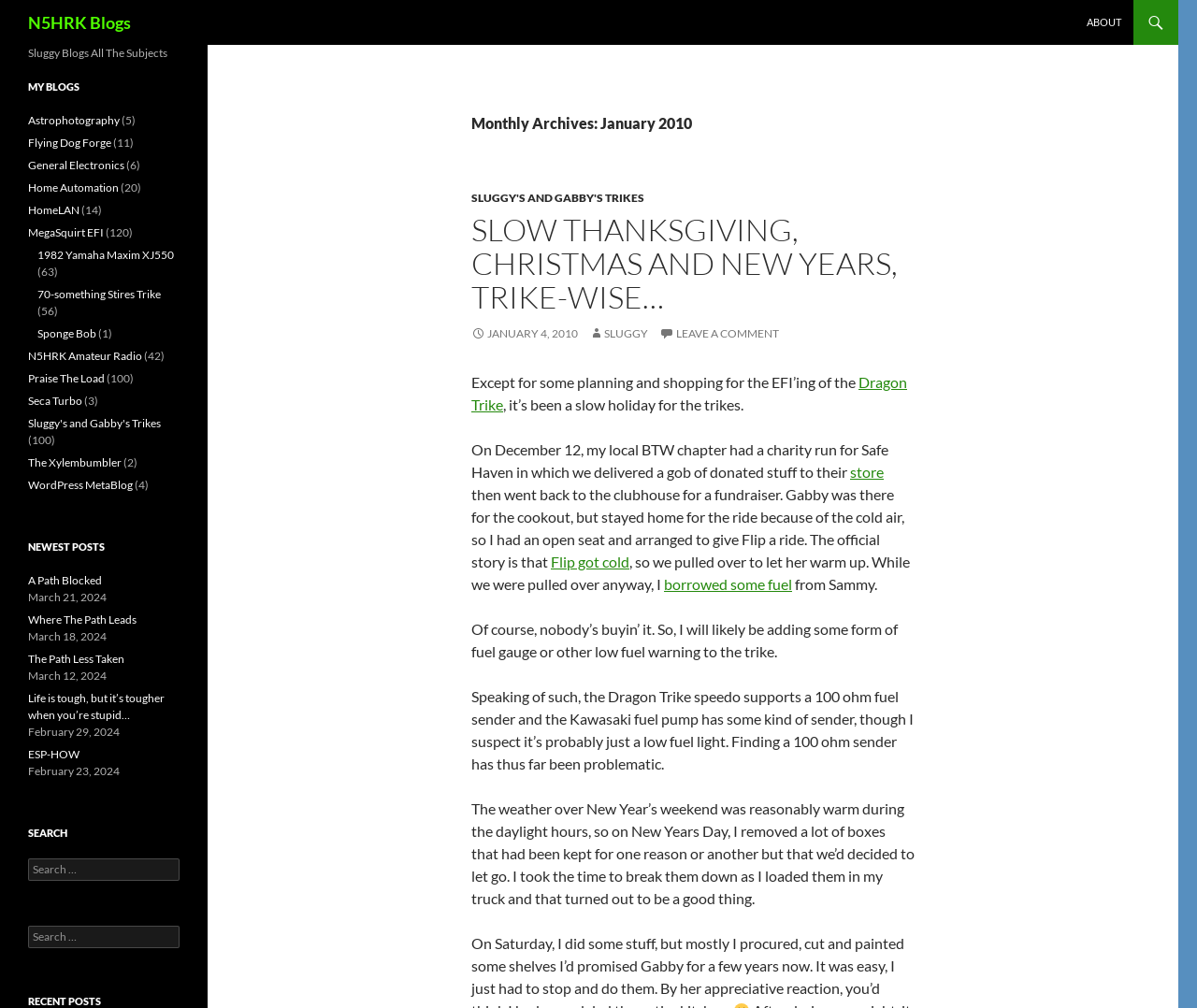Provide a brief response to the question below using a single word or phrase: 
What is the title of the blog?

N5HRK Blogs